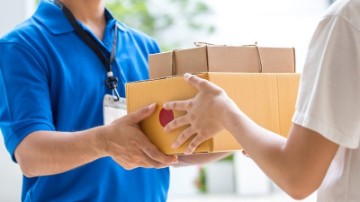What is being exchanged in the image?
Look at the image and provide a short answer using one word or a phrase.

A package